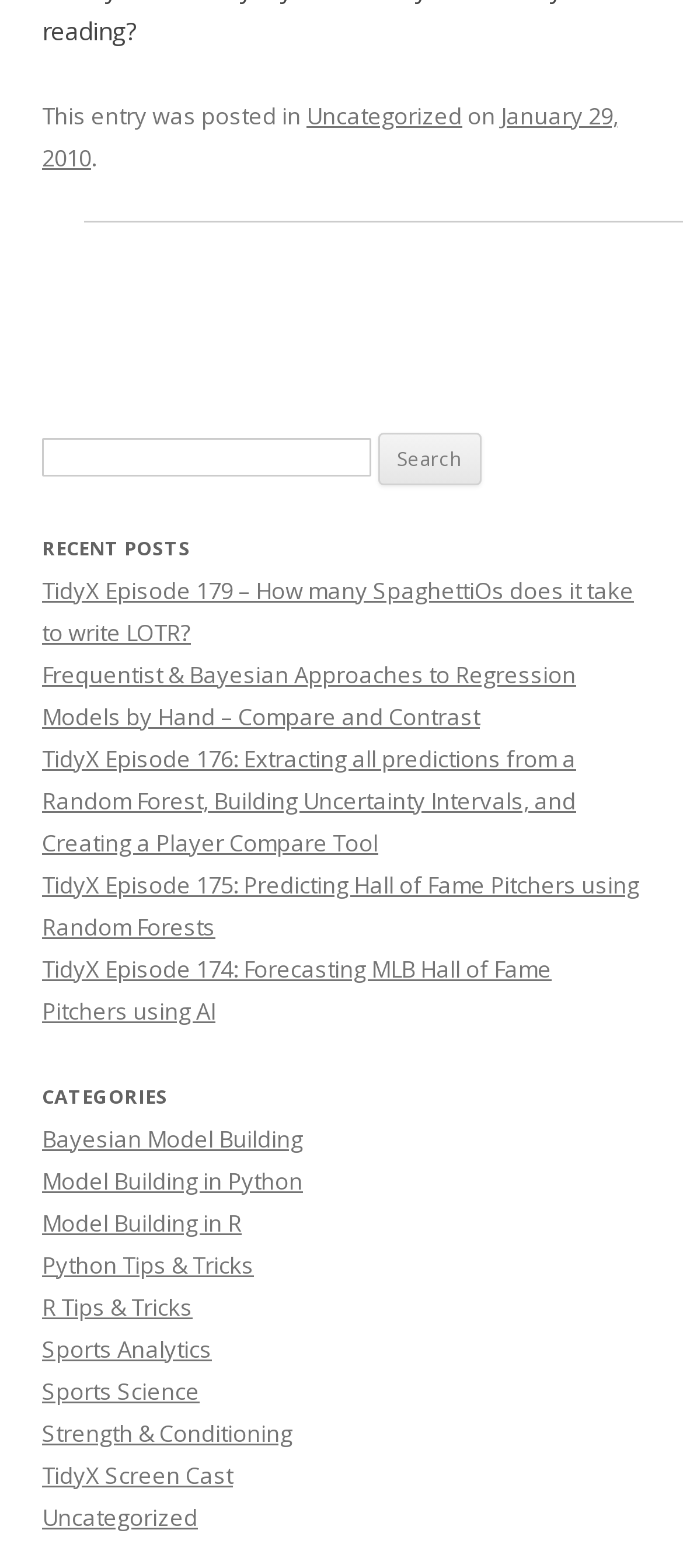Locate the bounding box for the described UI element: "January 29, 2010". Ensure the coordinates are four float numbers between 0 and 1, formatted as [left, top, right, bottom].

[0.062, 0.064, 0.905, 0.111]